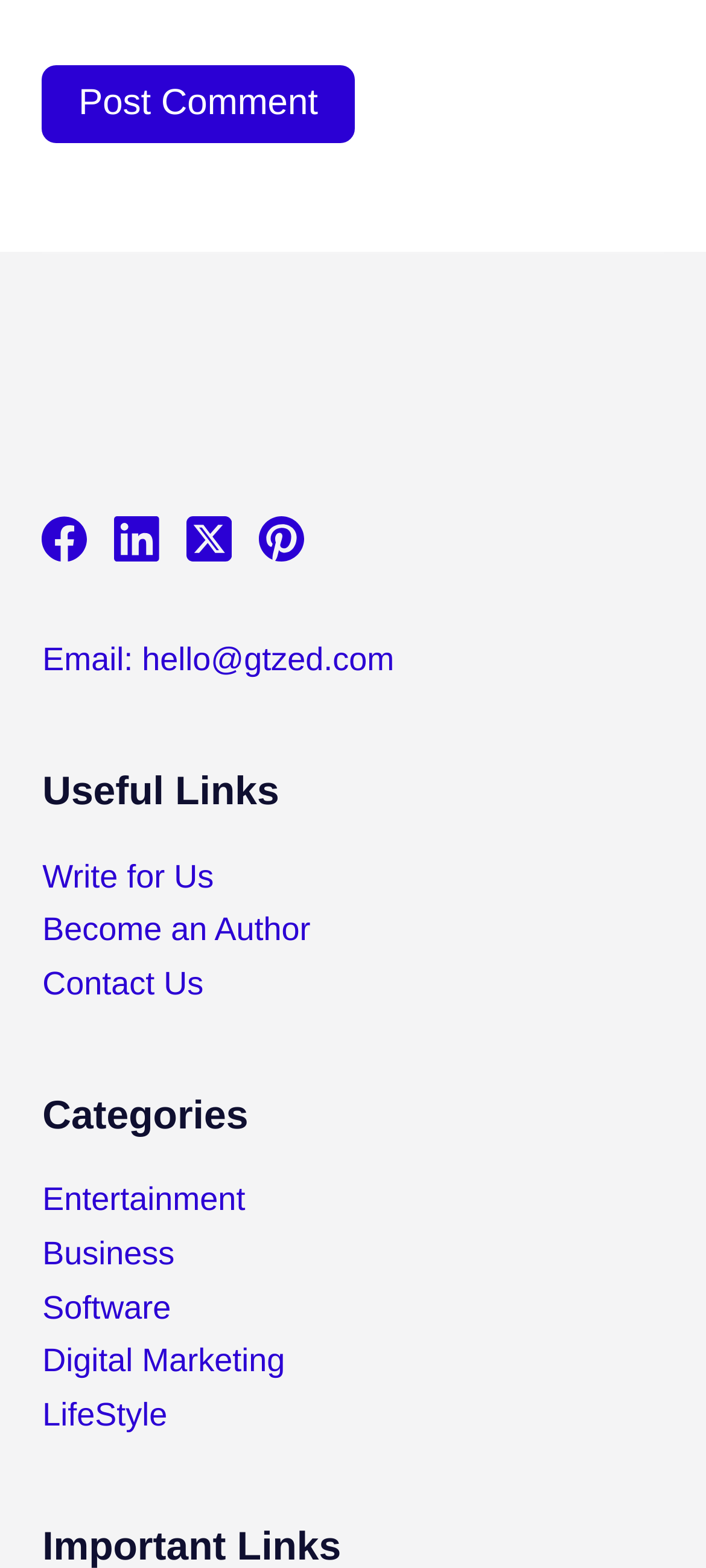Please find the bounding box coordinates of the section that needs to be clicked to achieve this instruction: "Click the Post Comment button".

[0.06, 0.042, 0.502, 0.091]